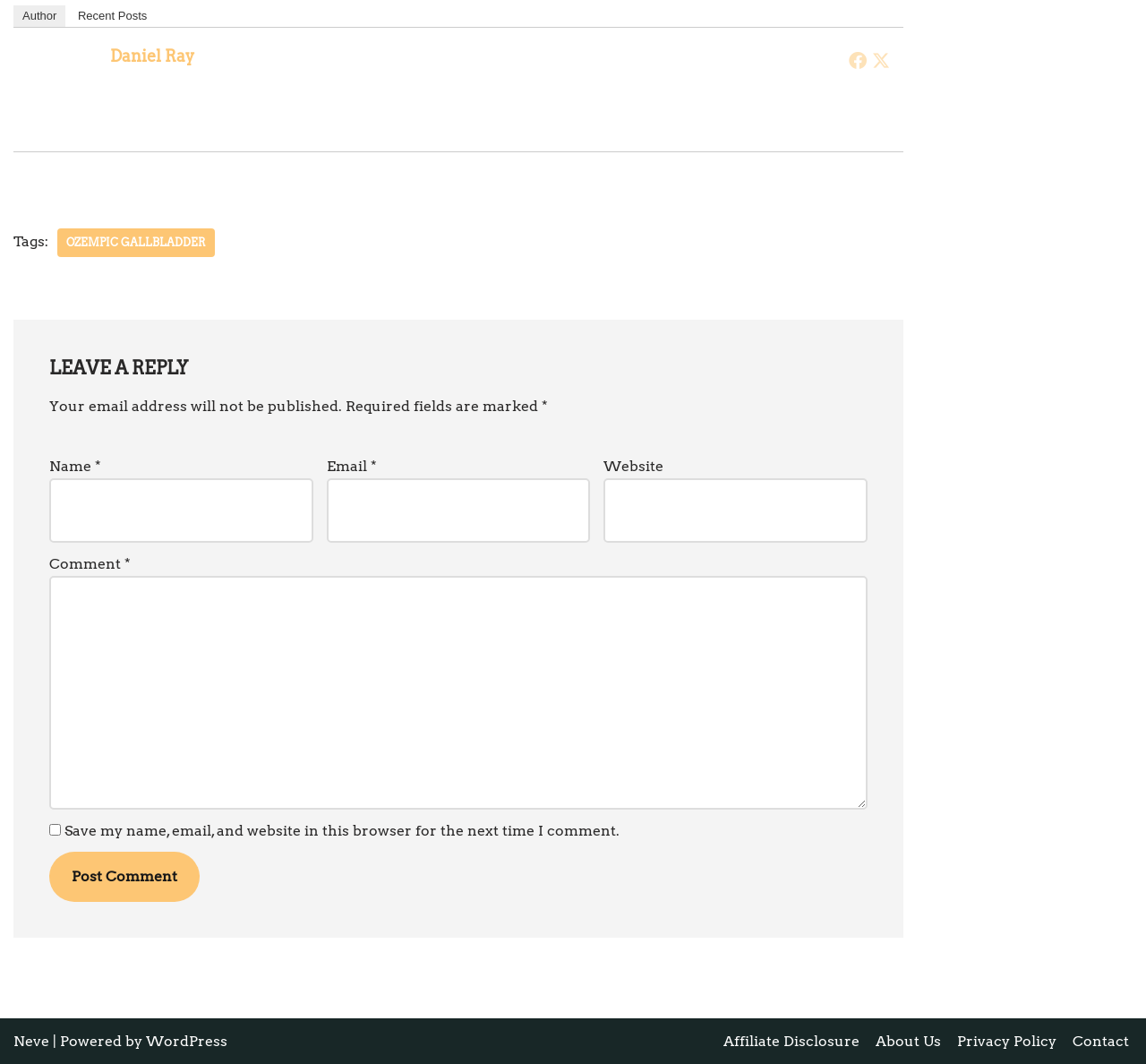Answer succinctly with a single word or phrase:
What is the function of the checkbox?

To save user information